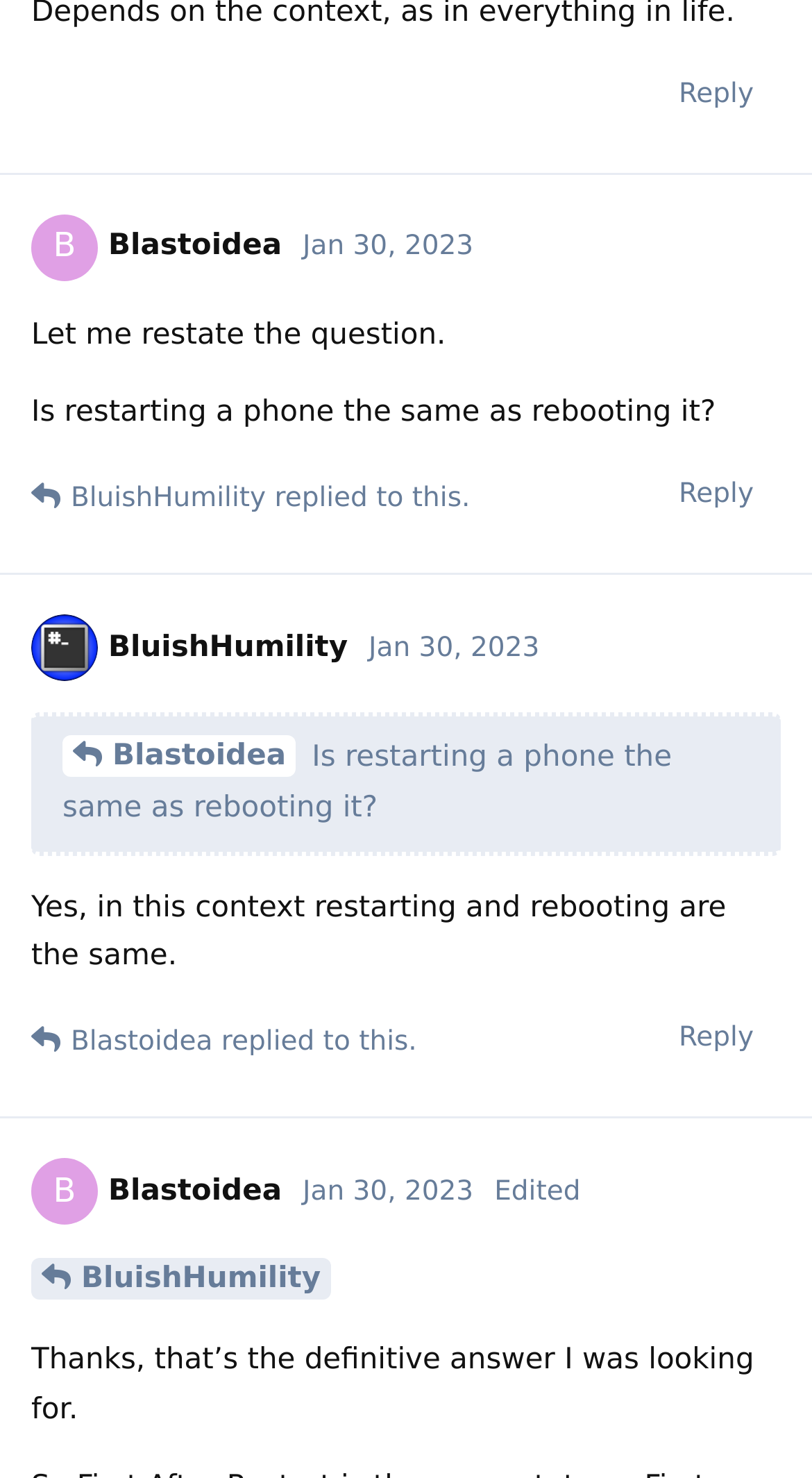Who replied to the original question?
Using the information presented in the image, please offer a detailed response to the question.

I looked at the usernames associated with the replies. The first reply is from BluishHumility, and the second and third replies are from B Blastoidea. Therefore, BluishHumility and B Blastoidea replied to the original question.